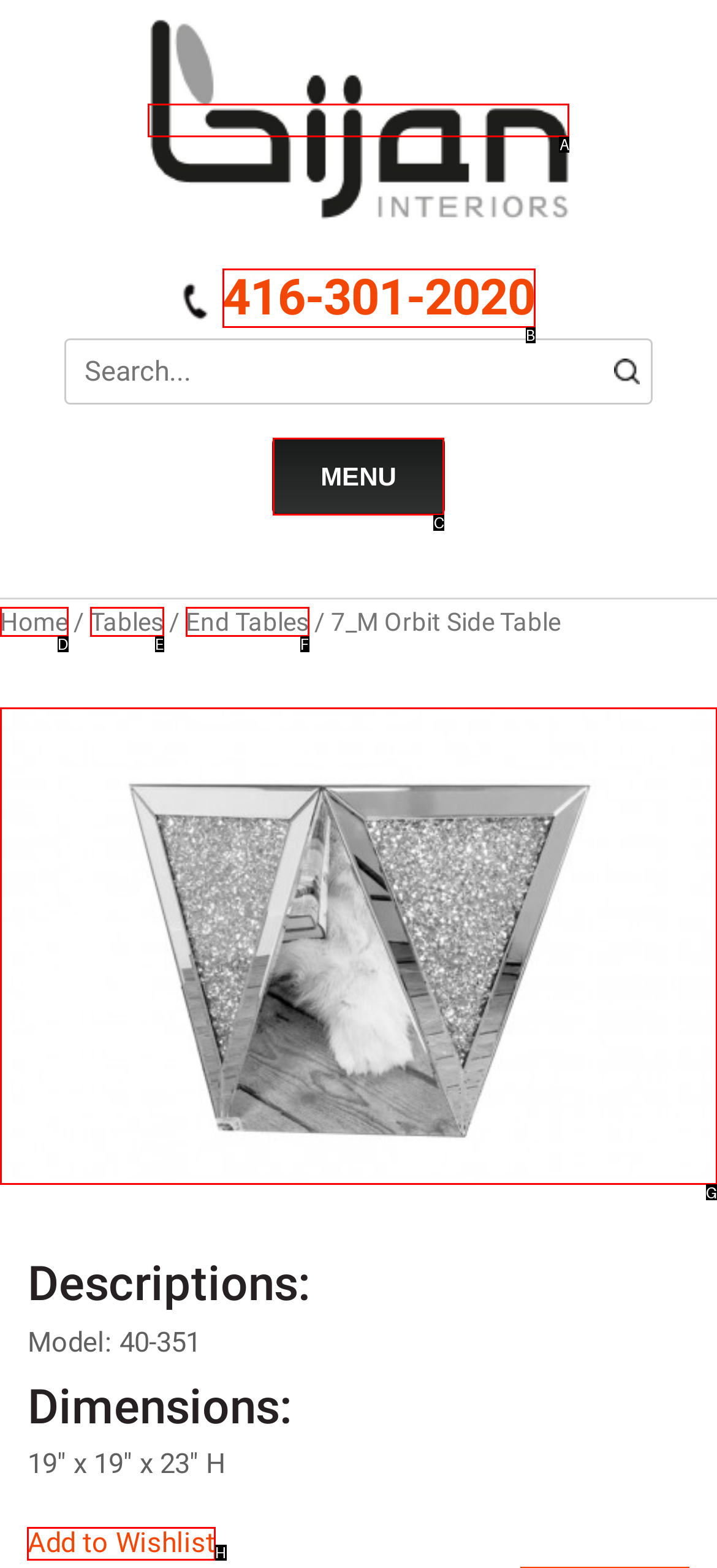Select the letter of the UI element you need to click on to fulfill this task: Add to Wishlist. Write down the letter only.

H